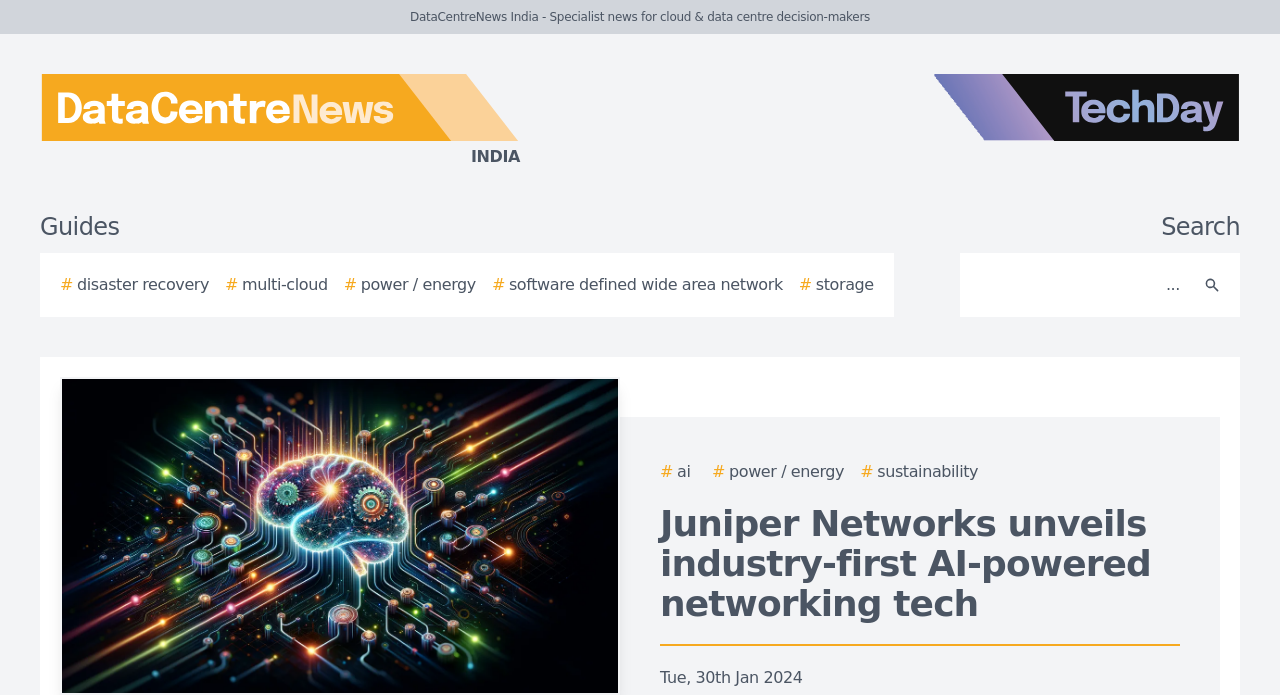Please identify the bounding box coordinates for the region that you need to click to follow this instruction: "Read the article about Juniper Networks unveils industry-first AI-powered networking tech".

[0.516, 0.724, 0.922, 0.897]